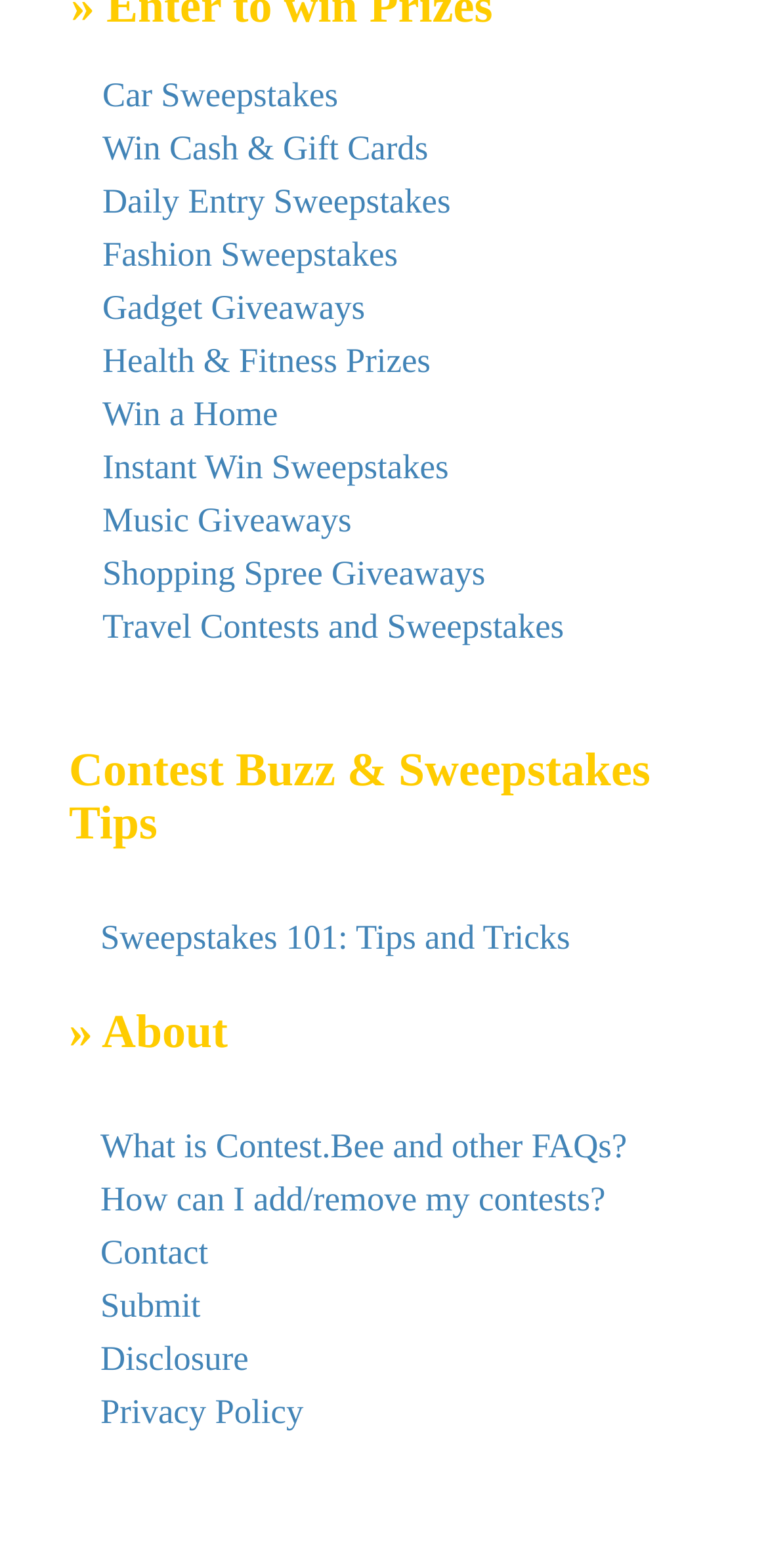Identify the bounding box coordinates of the clickable region to carry out the given instruction: "Explore fashion sweepstakes".

[0.133, 0.149, 0.518, 0.174]